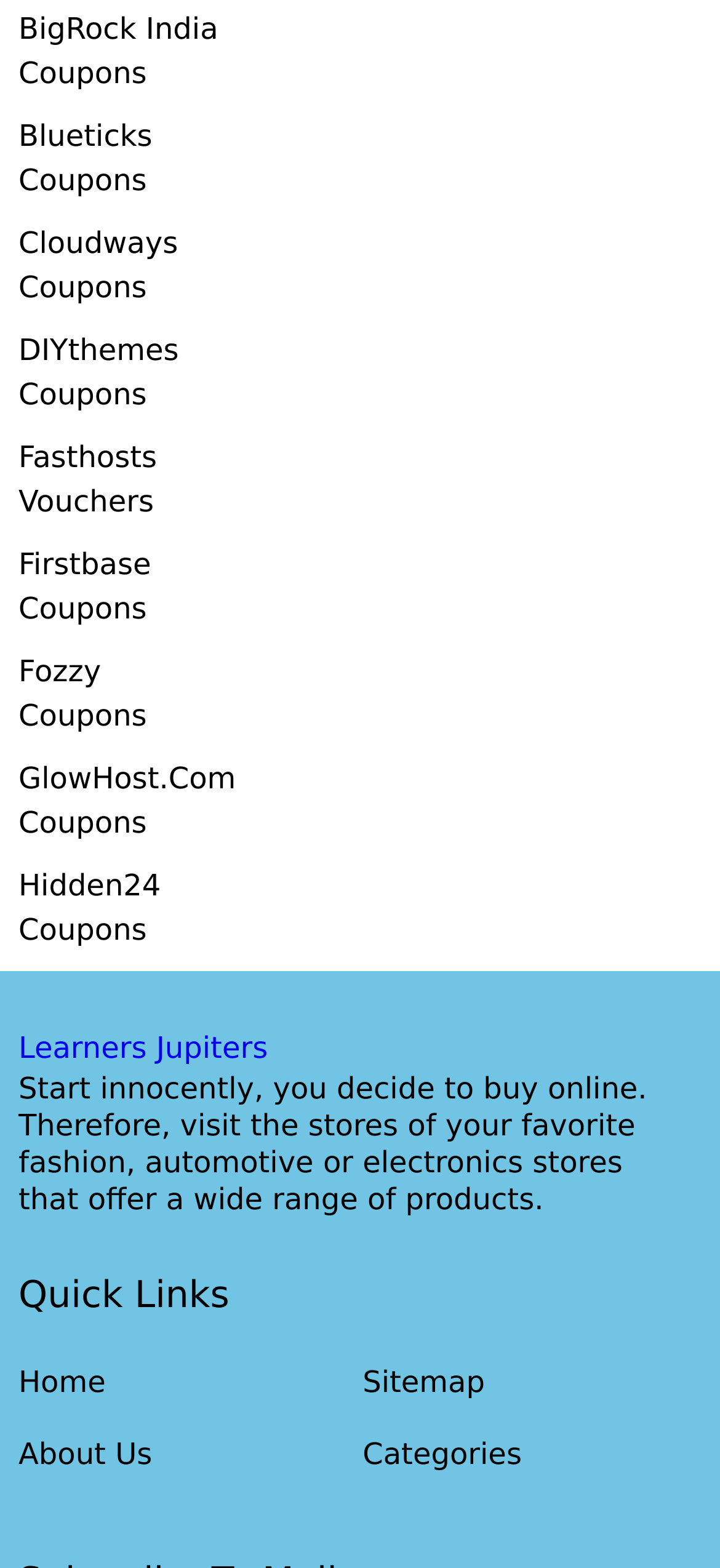Pinpoint the bounding box coordinates of the clickable area necessary to execute the following instruction: "Check out Learners Jupiters". The coordinates should be given as four float numbers between 0 and 1, namely [left, top, right, bottom].

[0.026, 0.655, 0.5, 0.683]